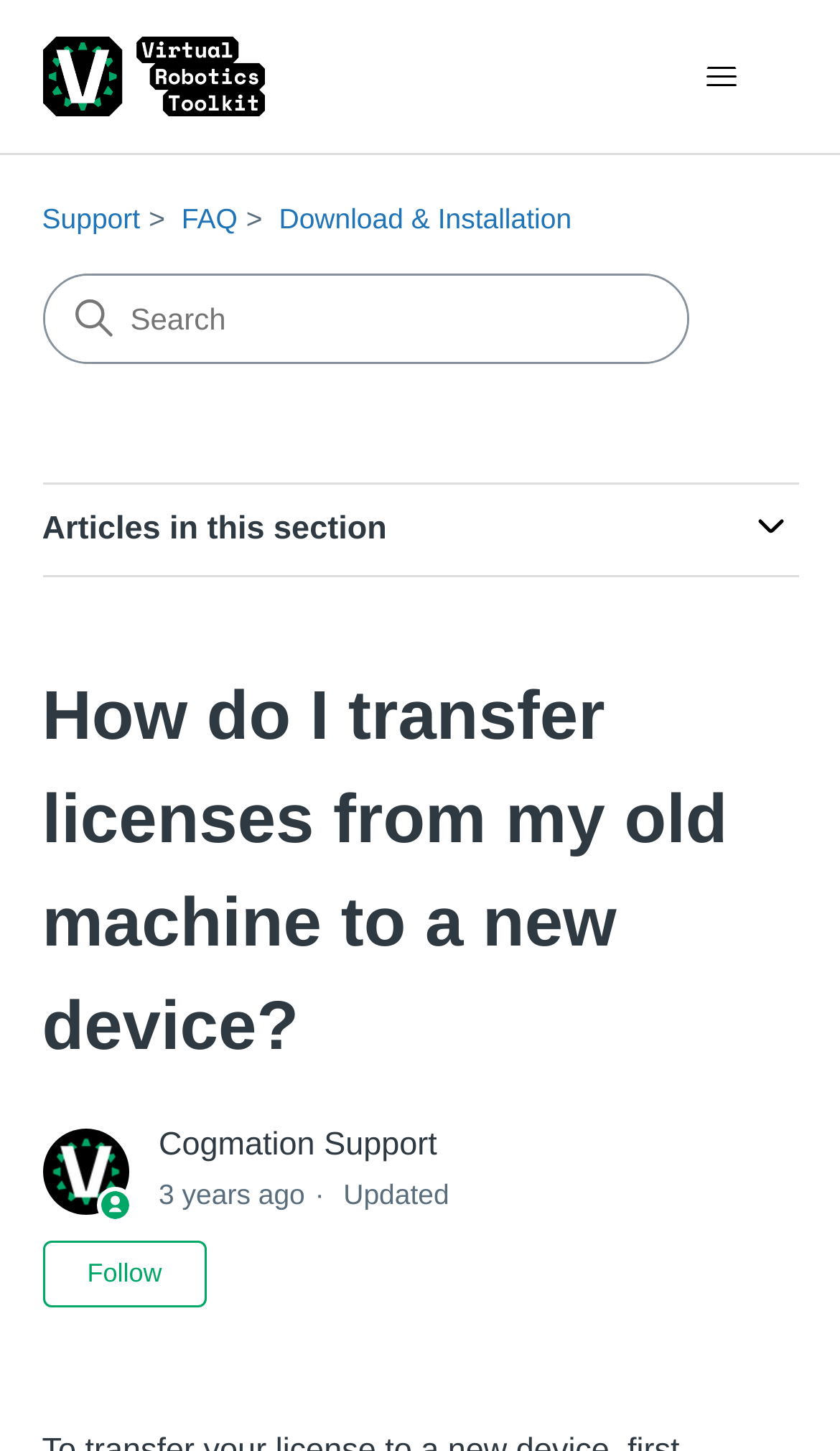Using the description: "Download & Installation", identify the bounding box of the corresponding UI element in the screenshot.

[0.332, 0.14, 0.68, 0.162]